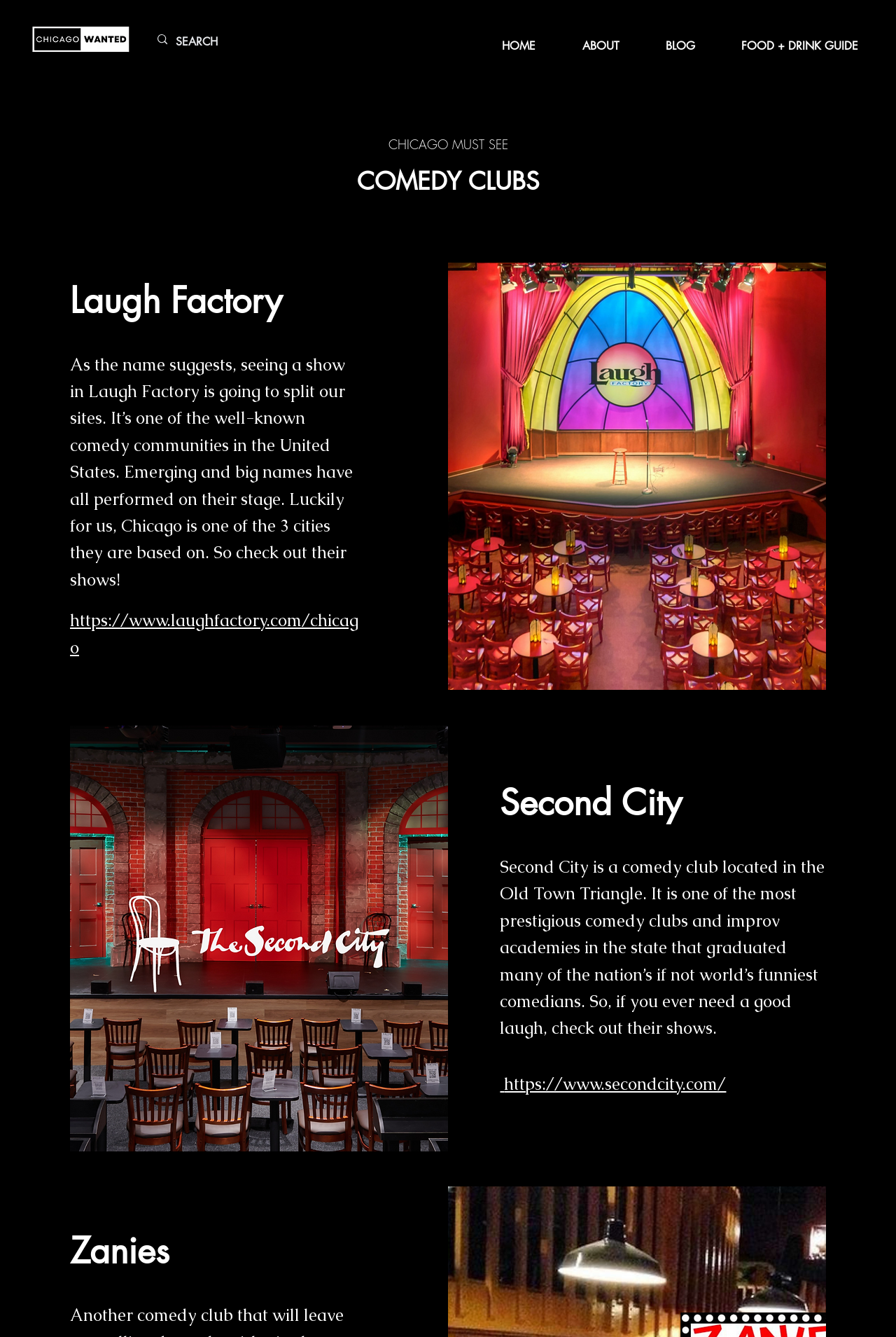Refer to the image and provide a thorough answer to this question:
What is the location of Second City comedy club?

The location of Second City comedy club is mentioned in the description as being in the Old Town Triangle.